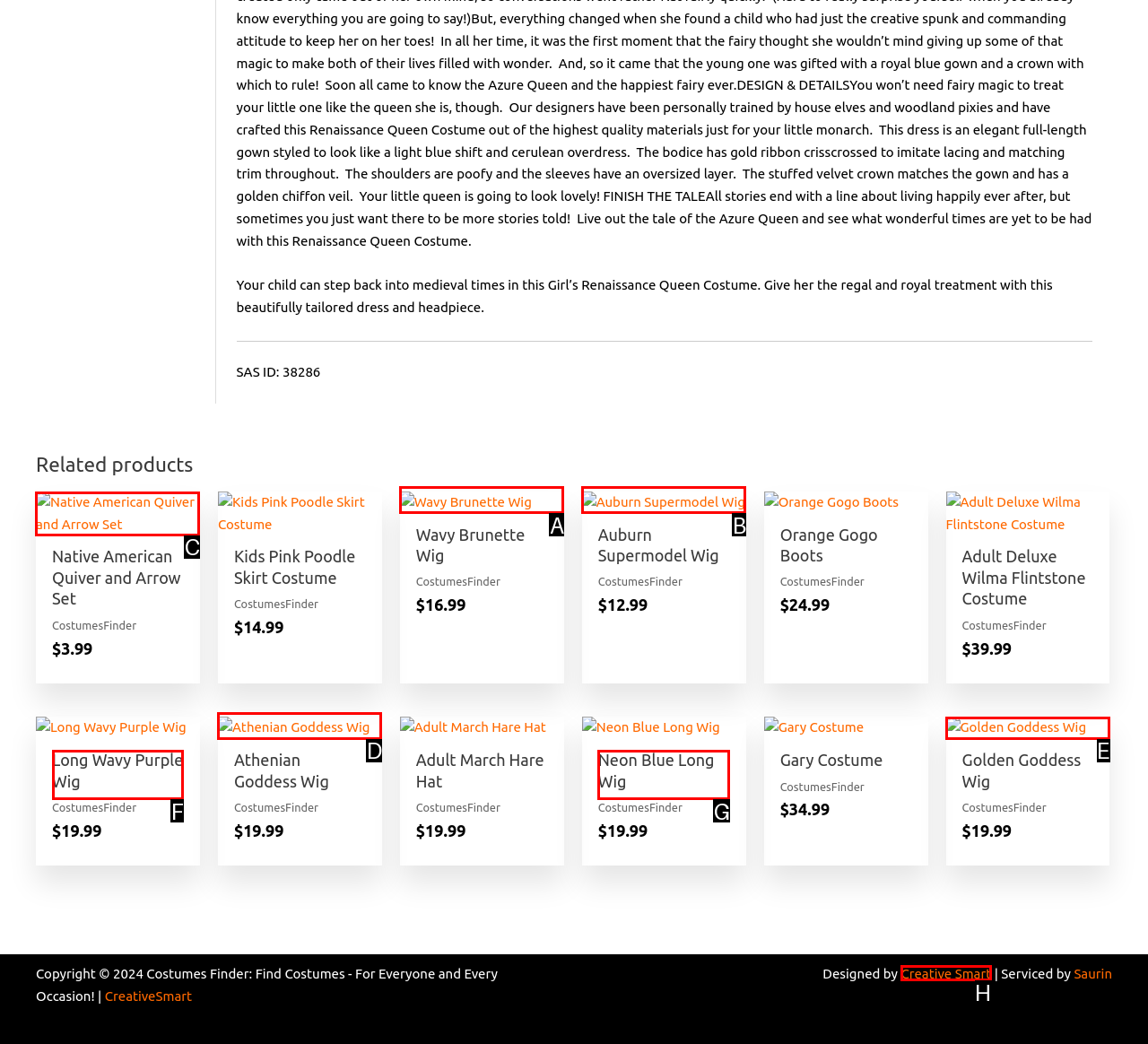Determine the HTML element to click for the instruction: View the Native American Quiver and Arrow Set product.
Answer with the letter corresponding to the correct choice from the provided options.

C